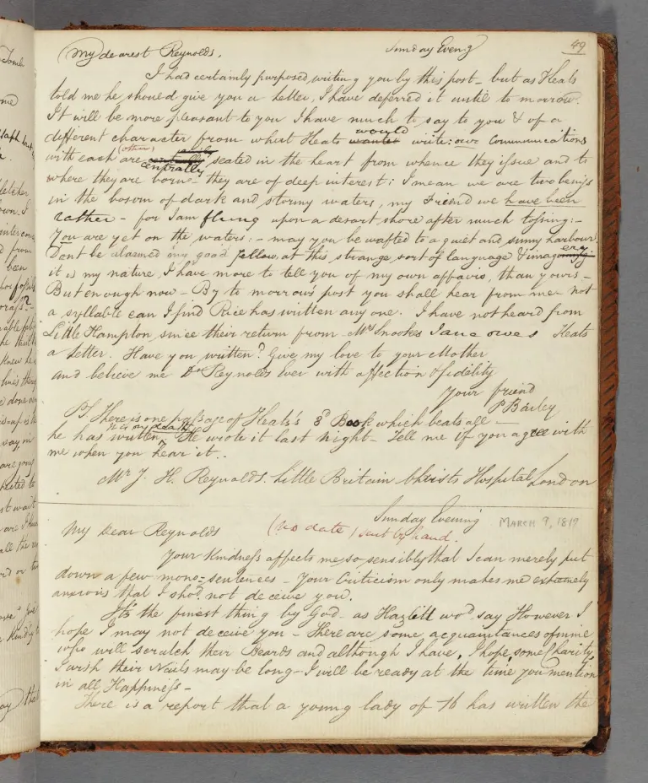What type of script is used in the letter?
Please provide a detailed and thorough answer to the question.

The caption describes the handwriting in the letter as 'flowing, cursive script', indicating that the type of script used is cursive.